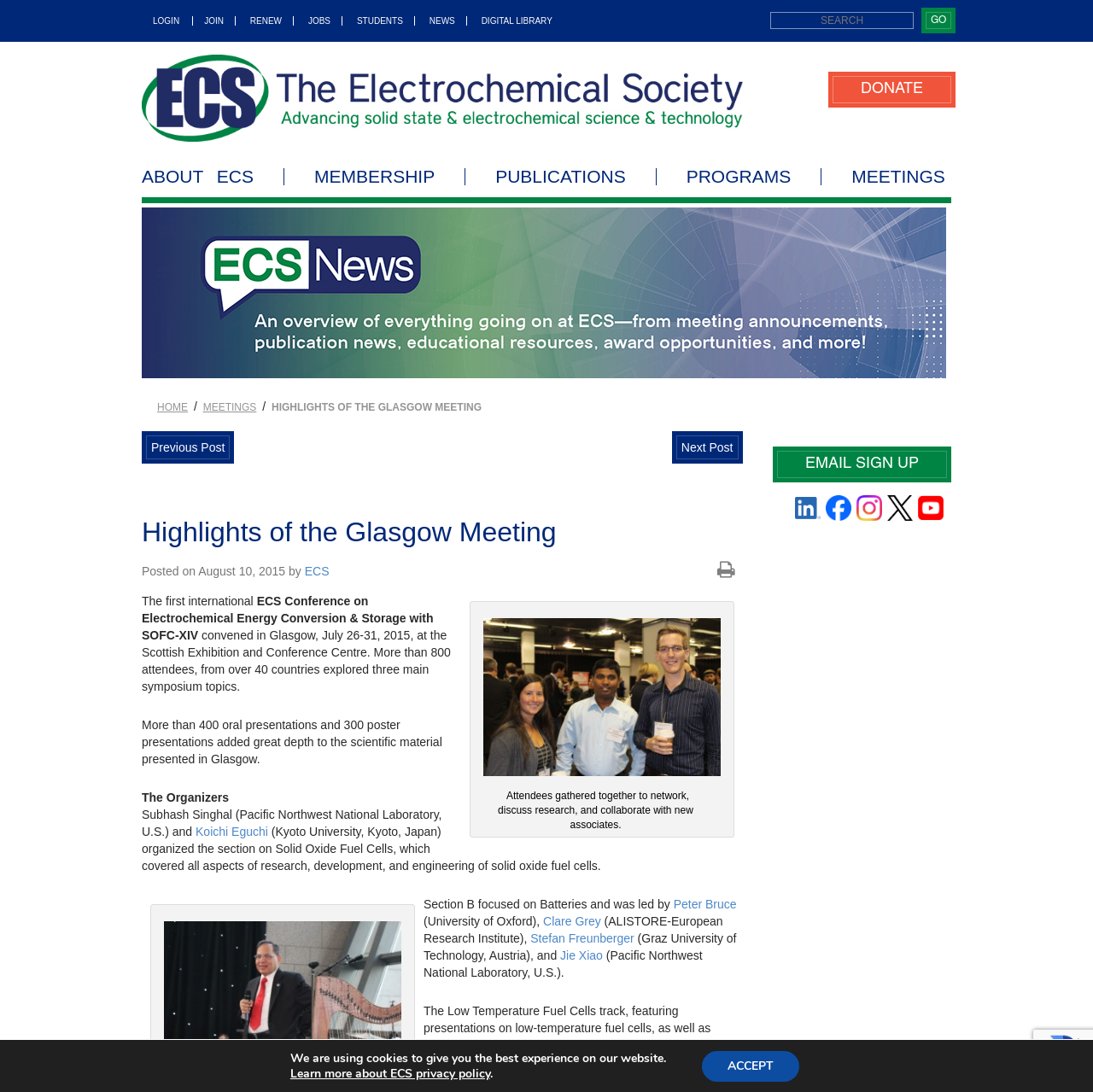Give a one-word or one-phrase response to the question:
What is the location of the conference mentioned on the webpage?

Glasgow